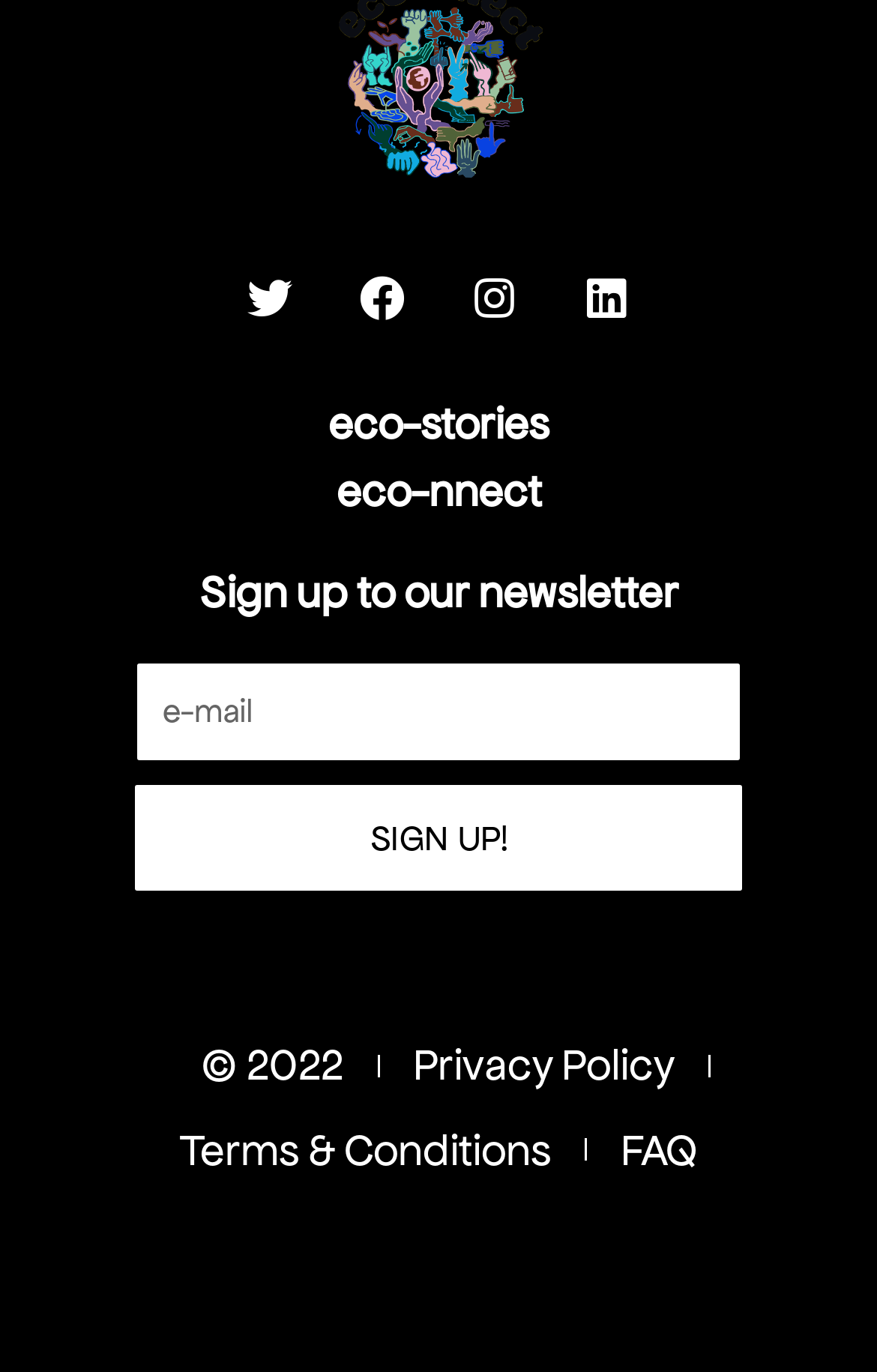Kindly determine the bounding box coordinates for the area that needs to be clicked to execute this instruction: "Follow on Twitter".

[0.256, 0.185, 0.359, 0.251]